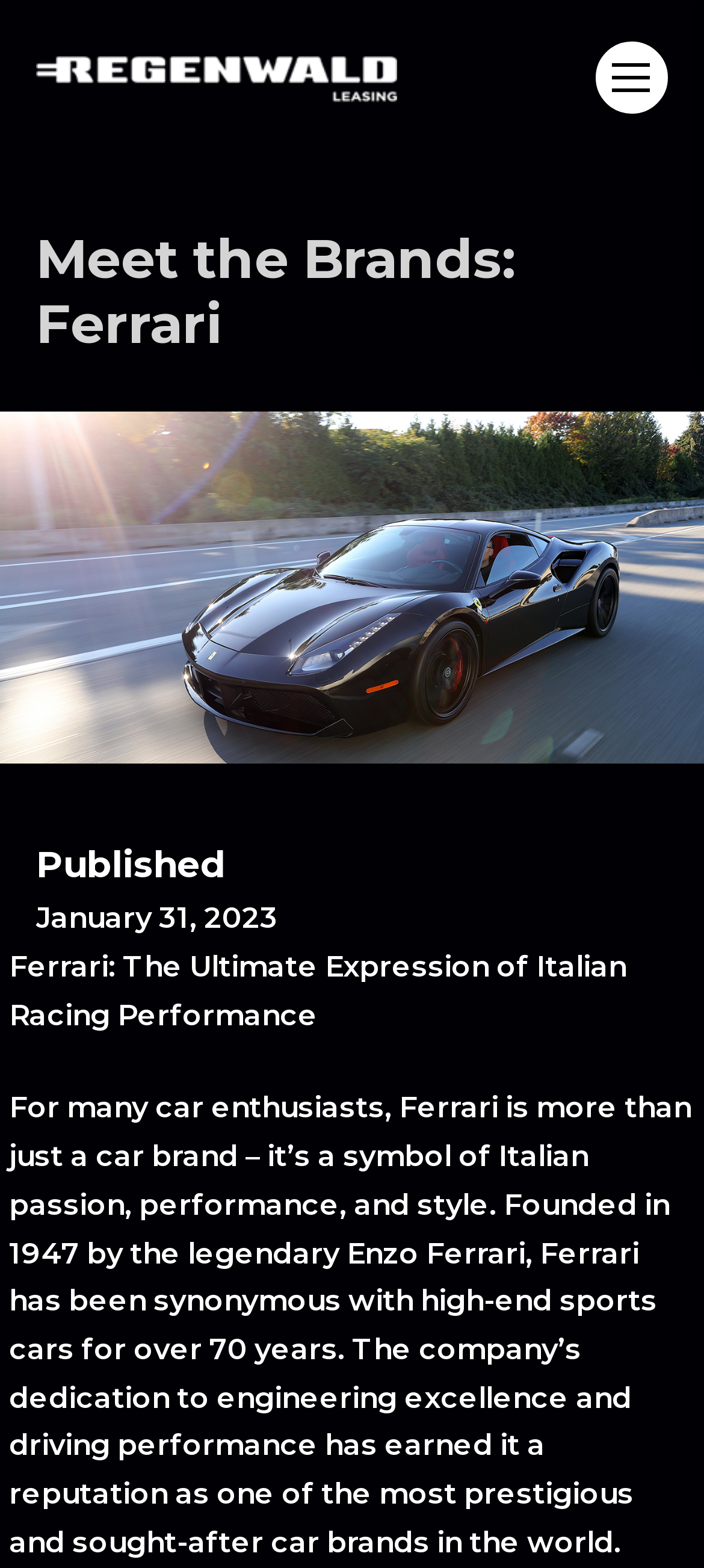Give a concise answer using only one word or phrase for this question:
Who founded Ferrari?

Enzo Ferrari